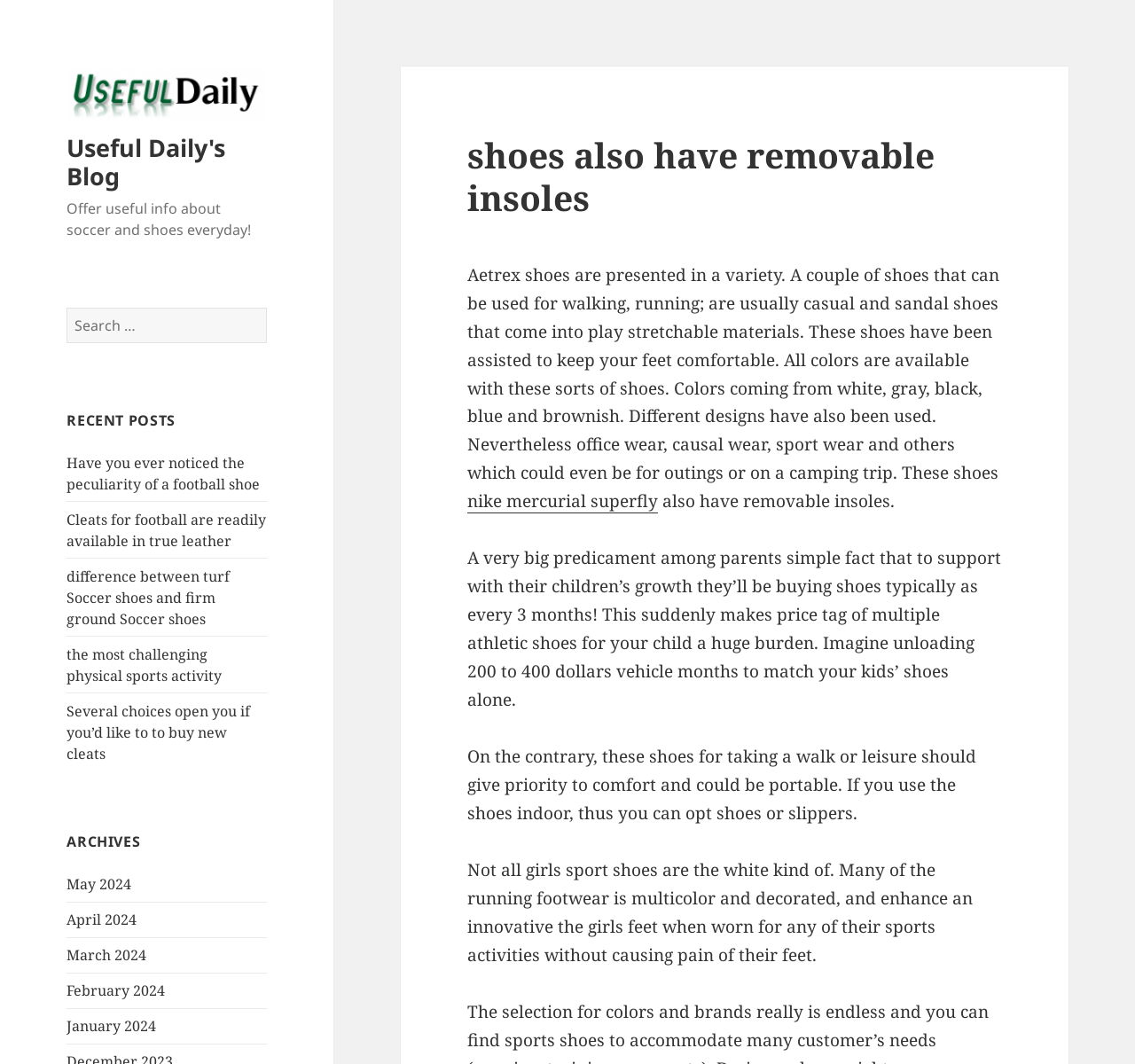Utilize the information from the image to answer the question in detail:
What is the main topic of the article with the title 'shoes also have removable insoles'?

The article with the title 'shoes also have removable insoles' appears to be discussing Aetrex shoes, which are presented in a variety of styles, including walking, running, and casual shoes. The article also mentions that these shoes have removable insoles and come in different colors and designs.